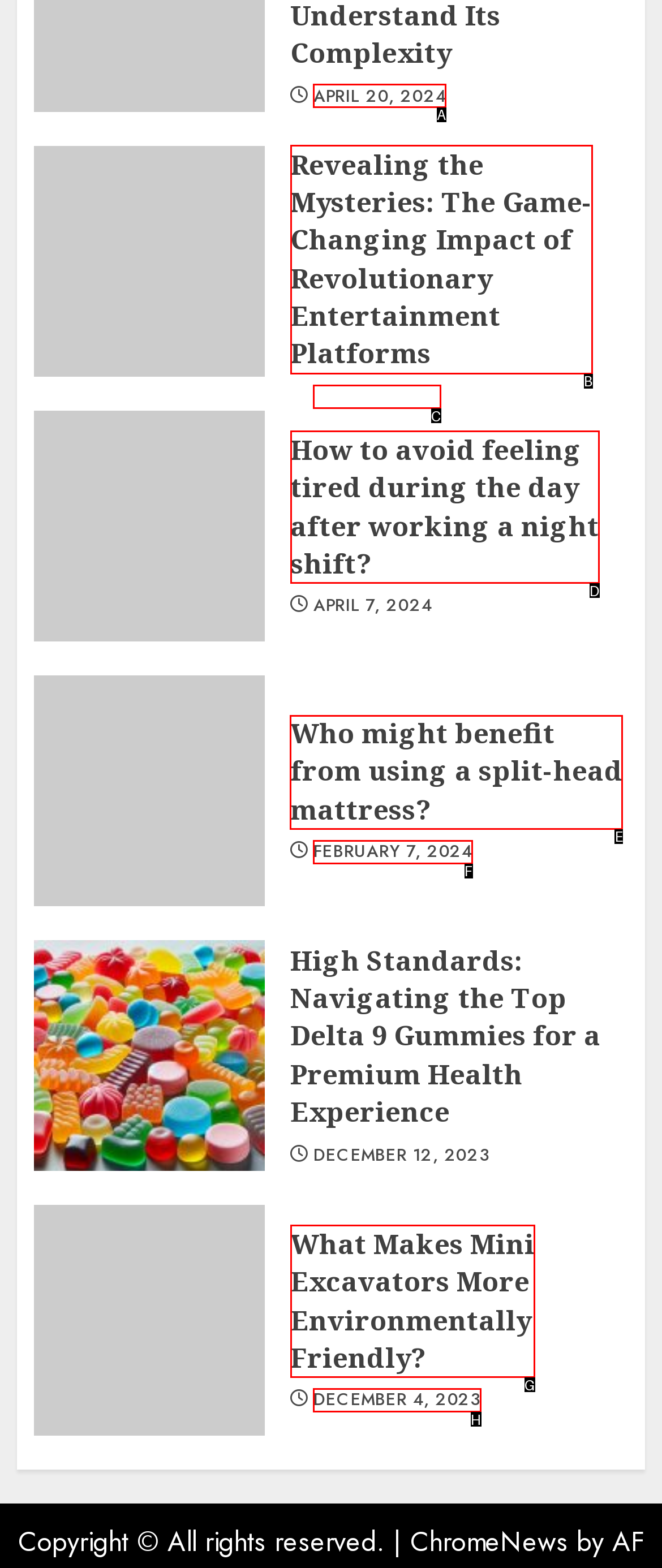Determine which option you need to click to execute the following task: Learn about the benefits of using a split-head mattress. Provide your answer as a single letter.

E